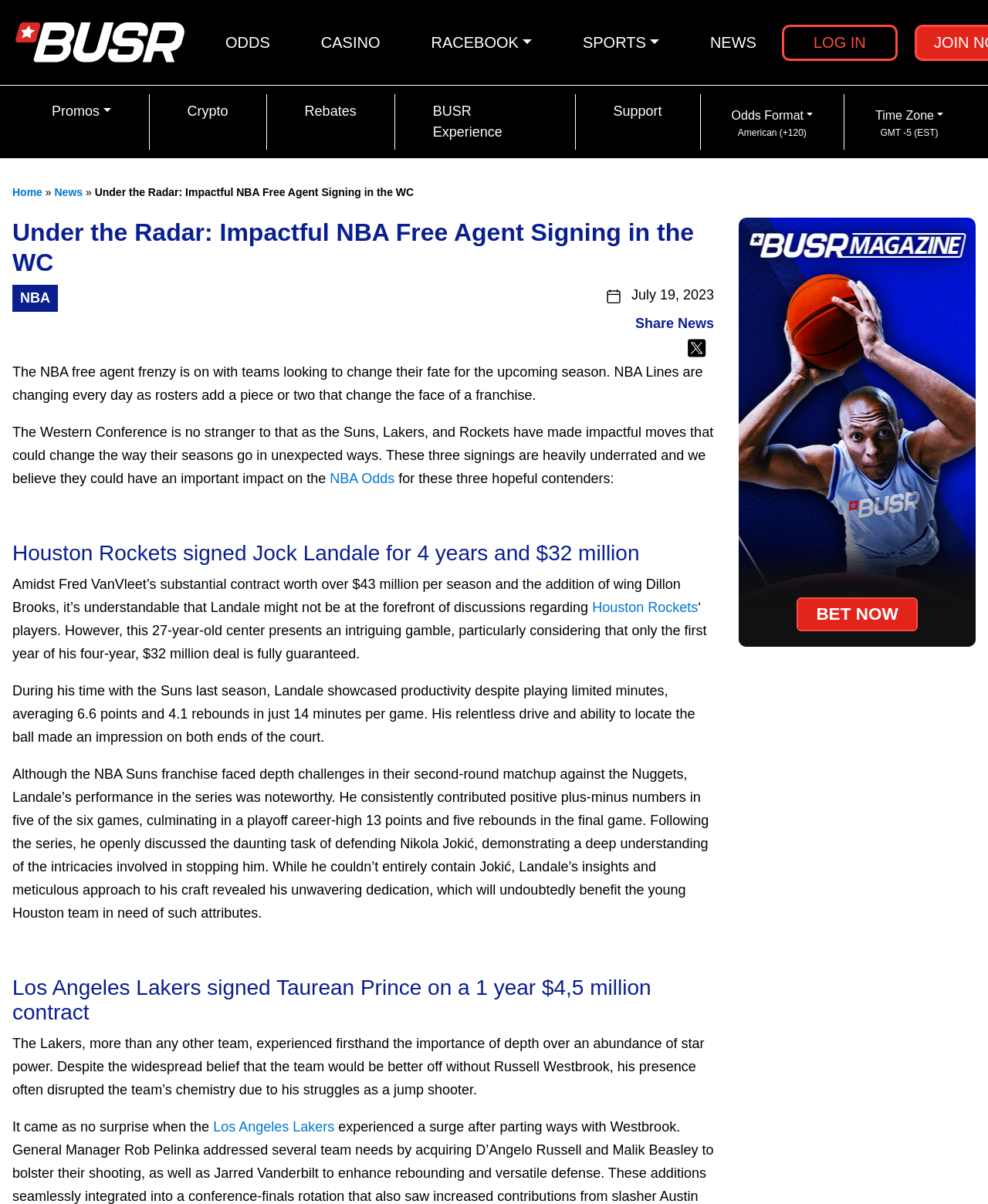What is the main title displayed on this webpage?

Under the Radar: Impactful NBA Free Agent Signing in the WC